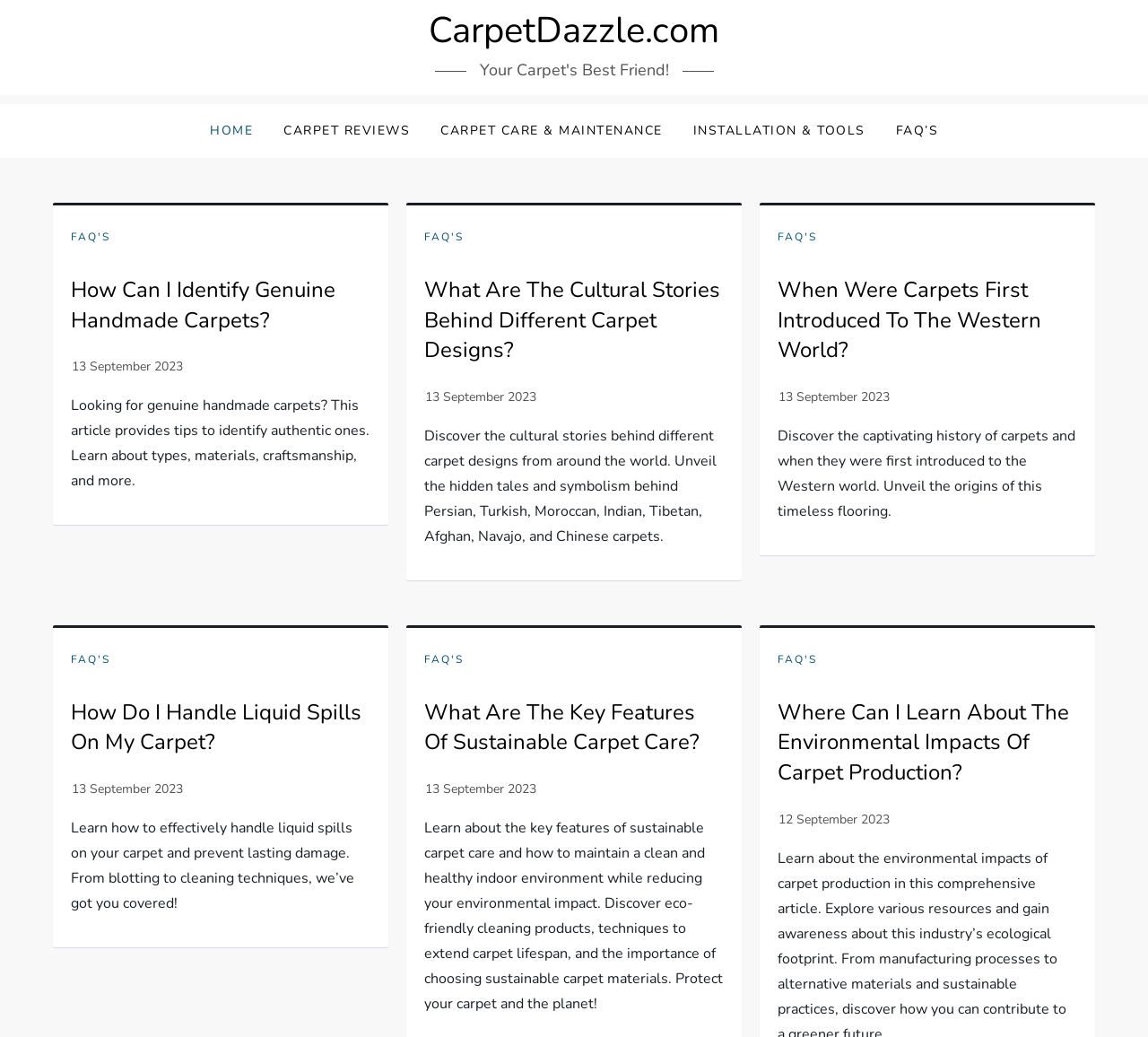What is the focus of the article 'What Are The Cultural Stories Behind Different Carpet Designs?'?
Answer with a single word or short phrase according to what you see in the image.

Cultural stories behind carpet designs